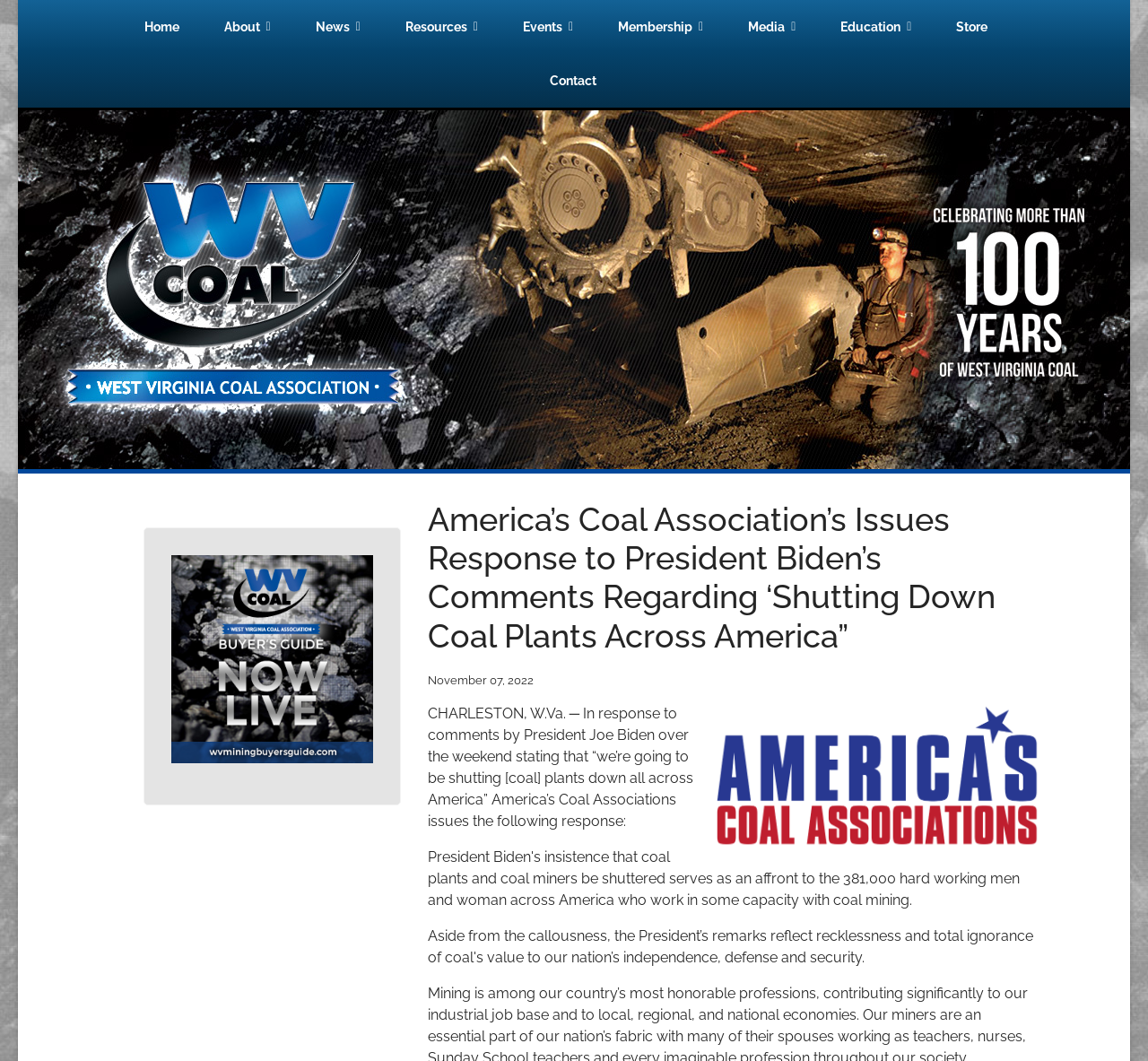Reply to the question with a single word or phrase:
What is the date of the article?

November 07, 2022